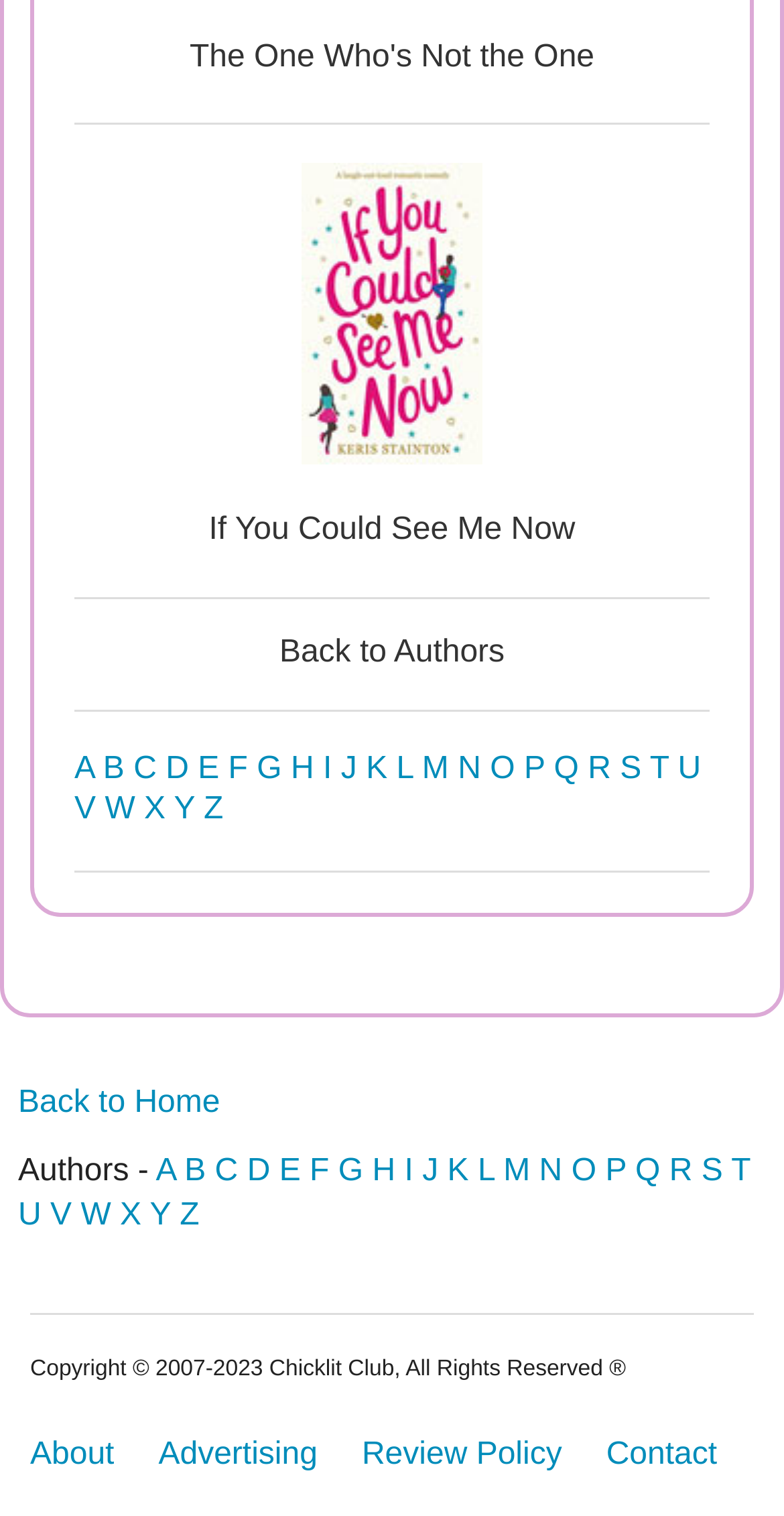How many links are in the footer?
Using the information presented in the image, please offer a detailed response to the question.

There are 4 links in the footer section, which are 'About', 'Advertising', 'Review Policy', and 'Contact'.